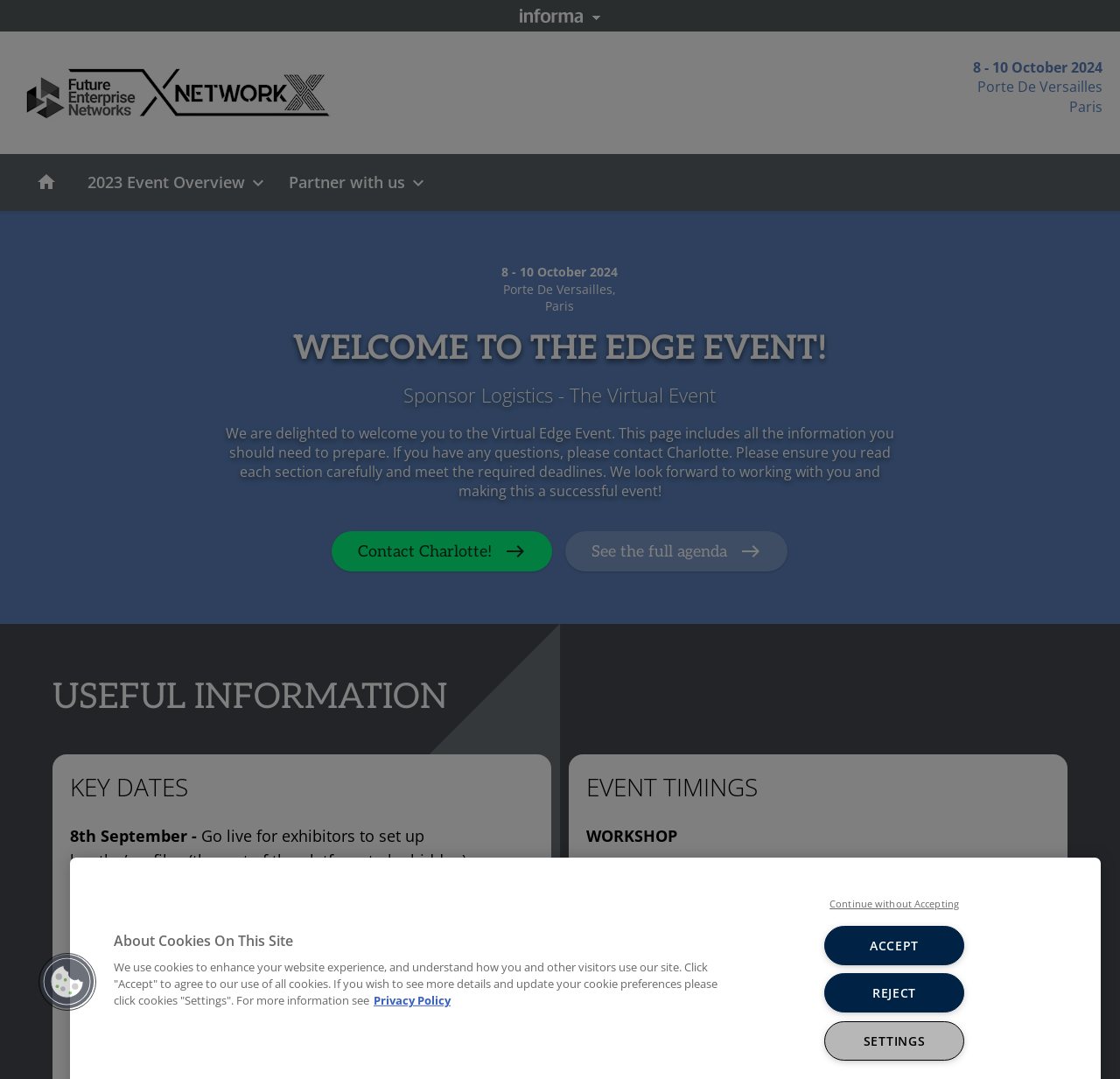Find the bounding box coordinates of the clickable element required to execute the following instruction: "Click on the 'Sponsors & Exhibitors' link". Provide the coordinates as four float numbers between 0 and 1, i.e., [left, top, right, bottom].

[0.161, 0.195, 0.316, 0.234]